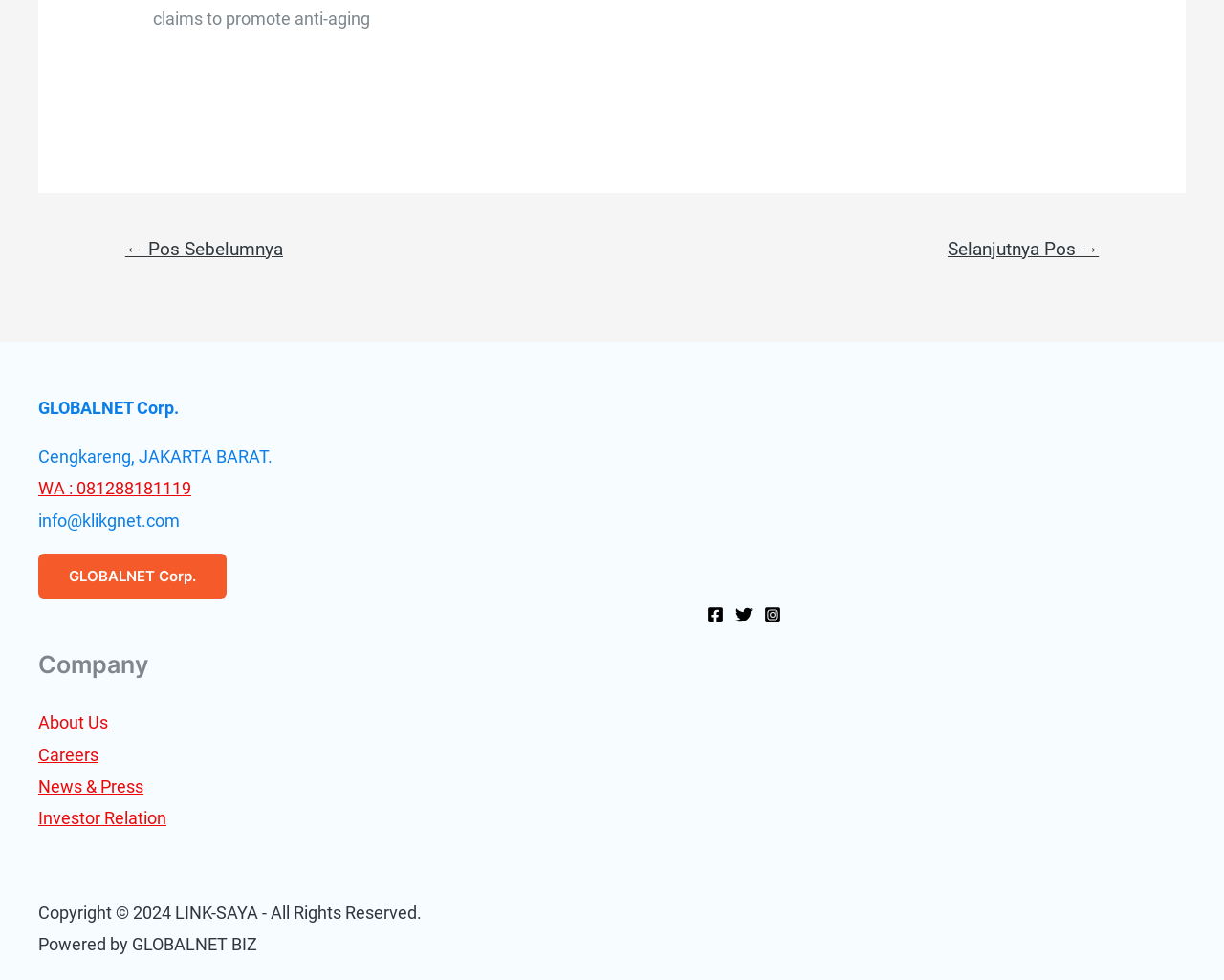Please find the bounding box coordinates of the element that must be clicked to perform the given instruction: "go to previous pos". The coordinates should be four float numbers from 0 to 1, i.e., [left, top, right, bottom].

[0.08, 0.234, 0.254, 0.277]